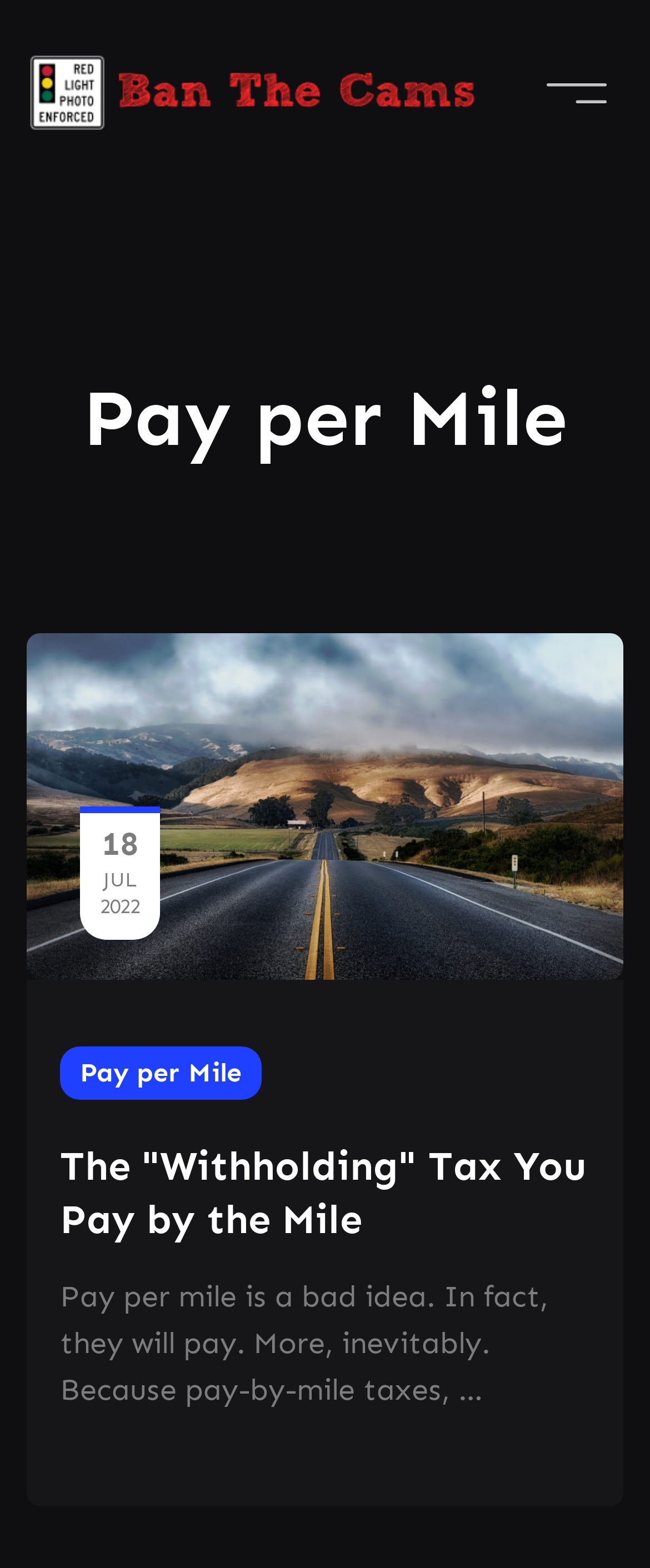Is there a button on the webpage?
Based on the screenshot, answer the question with a single word or phrase.

Yes